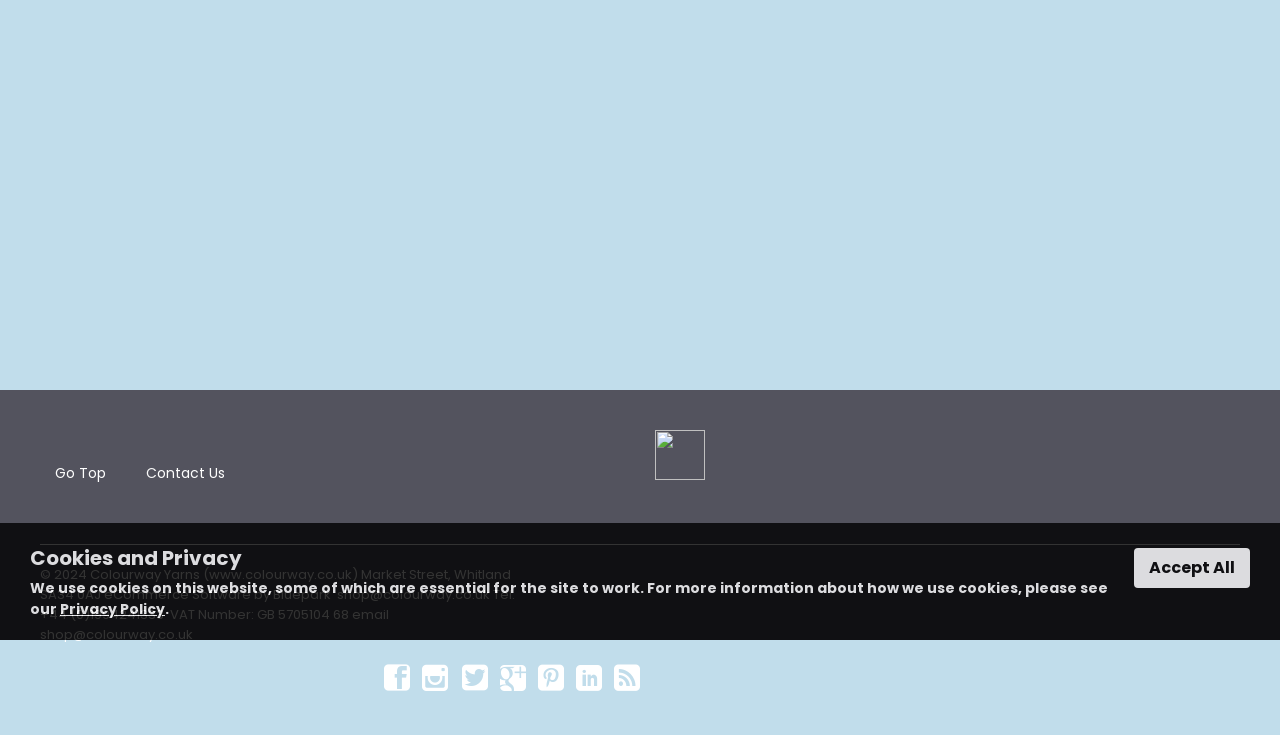Given the description "title="Find Us on Google+"", provide the bounding box coordinates of the corresponding UI element.

[0.391, 0.917, 0.411, 0.944]